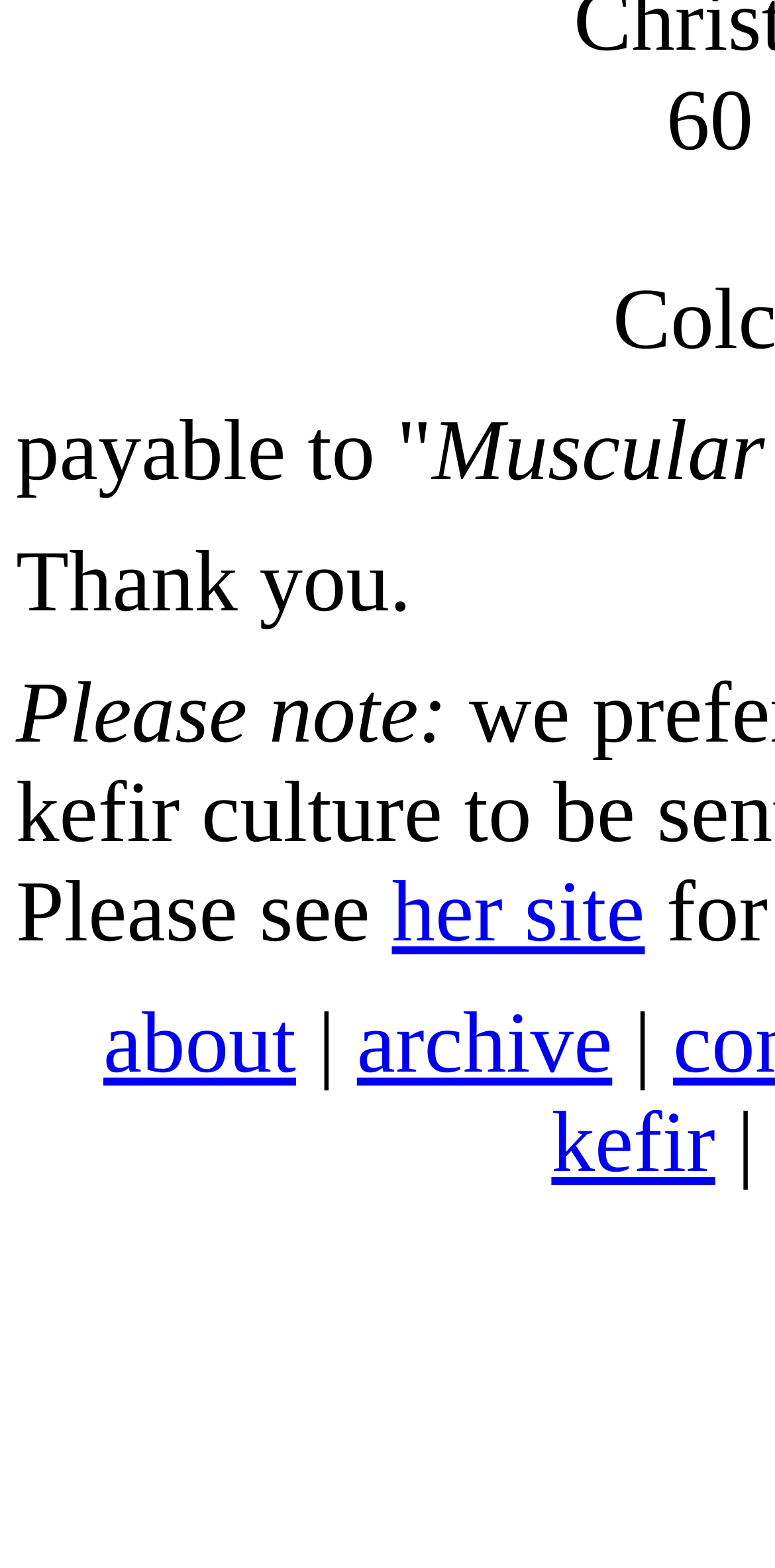Based on the element description about, identify the bounding box of the UI element in the given webpage screenshot. The coordinates should be in the format (top-left x, top-left y, bottom-right x, bottom-right y) and must be between 0 and 1.

[0.133, 0.635, 0.382, 0.696]